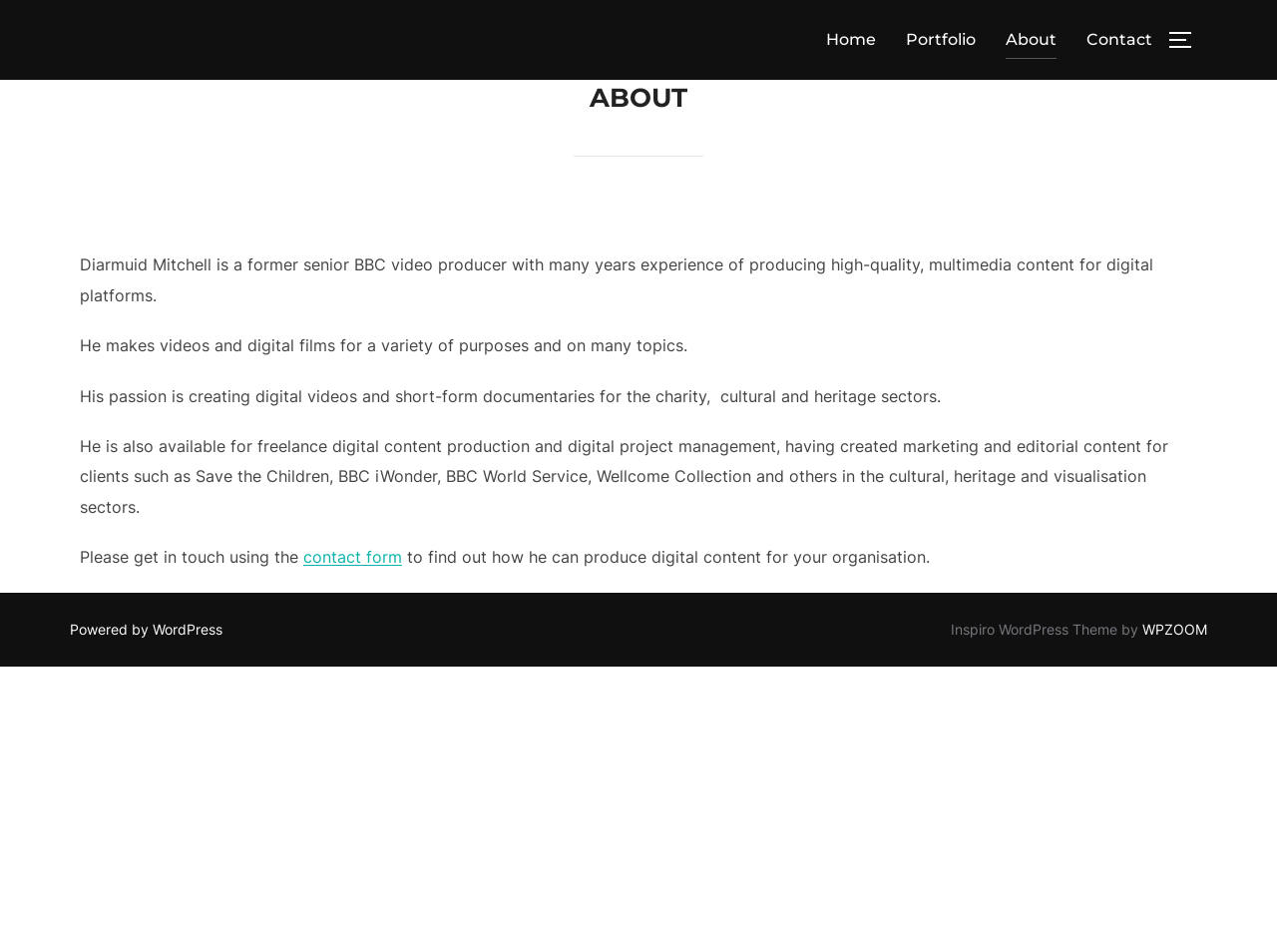What is the name of the WordPress theme used on this website?
Answer with a single word or short phrase according to what you see in the image.

Inspiro